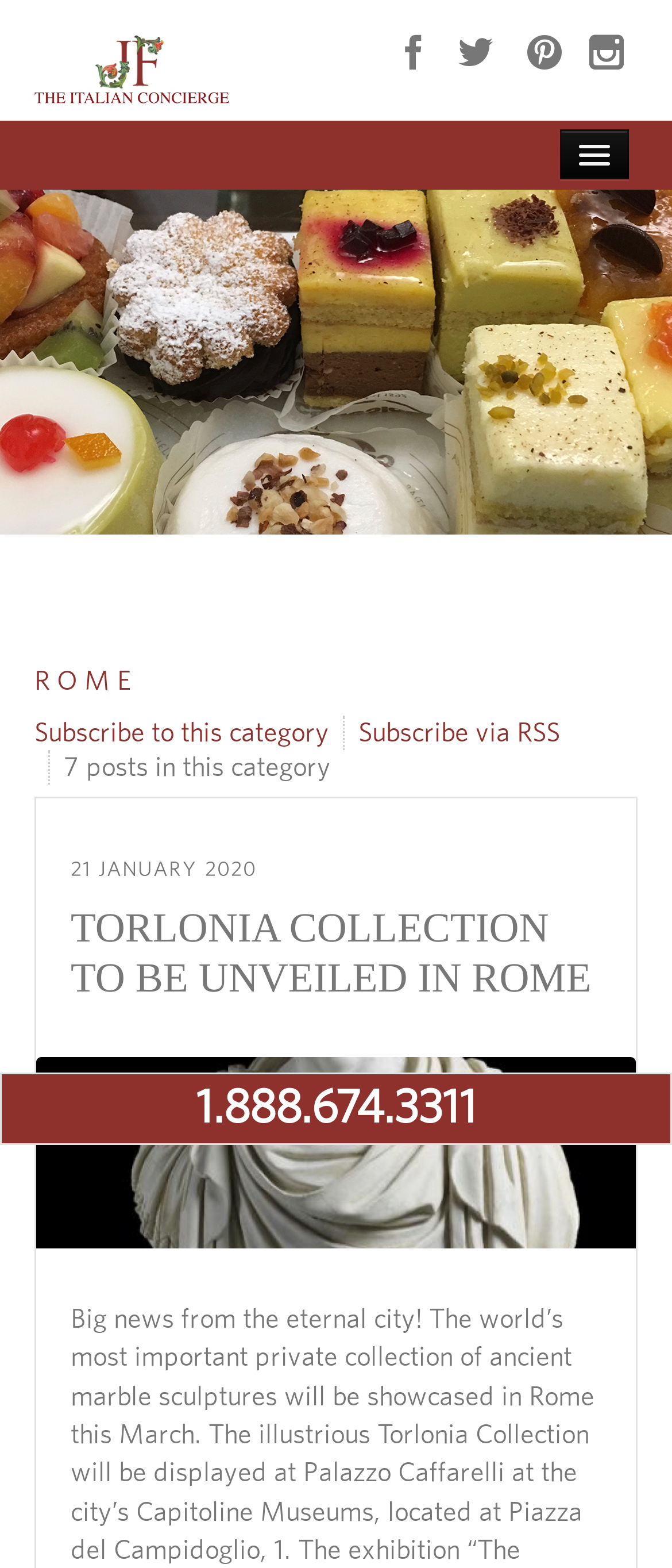Answer with a single word or phrase: 
What is the title of the first article on the webpage?

TORLONIA COLLECTION TO BE UNVEILED IN ROME